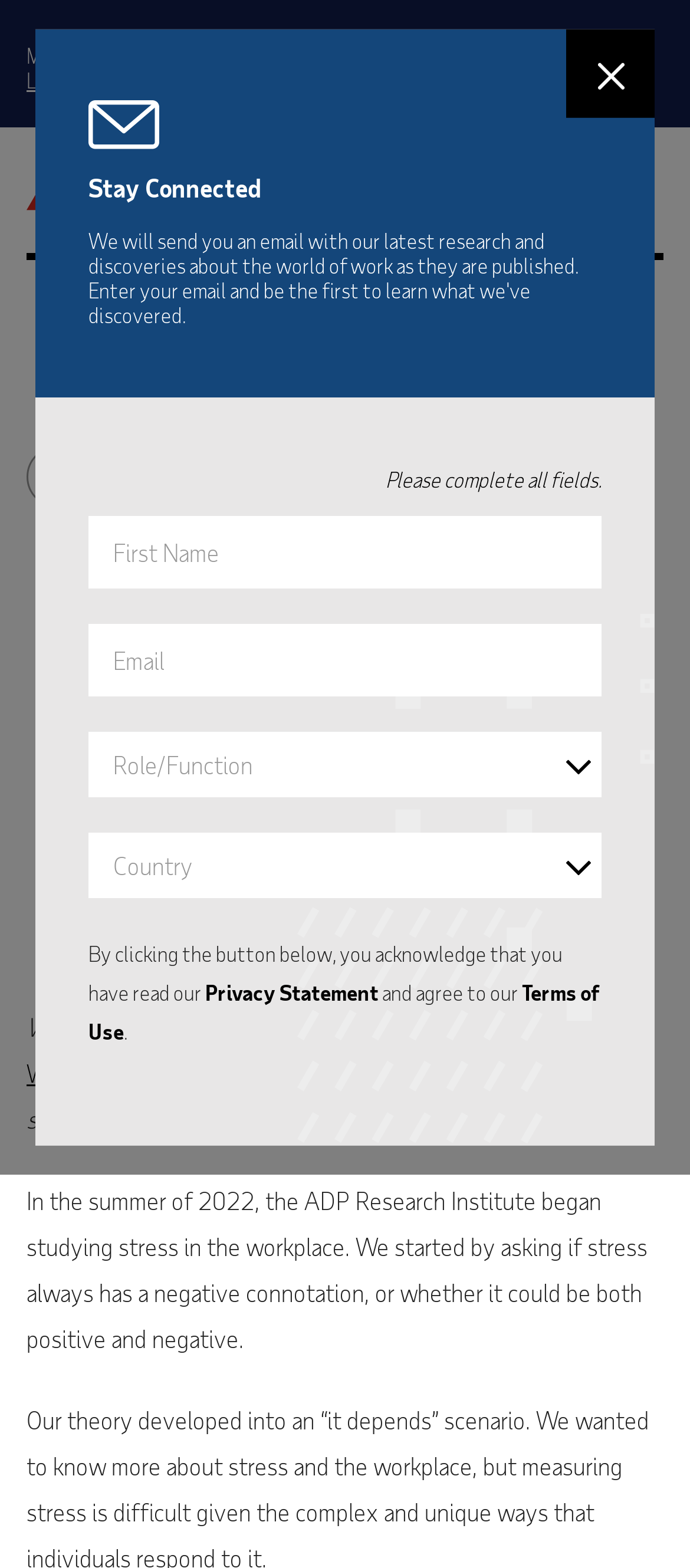Can you find the bounding box coordinates for the element to click on to achieve the instruction: "Search for something"?

[0.754, 0.097, 0.851, 0.142]